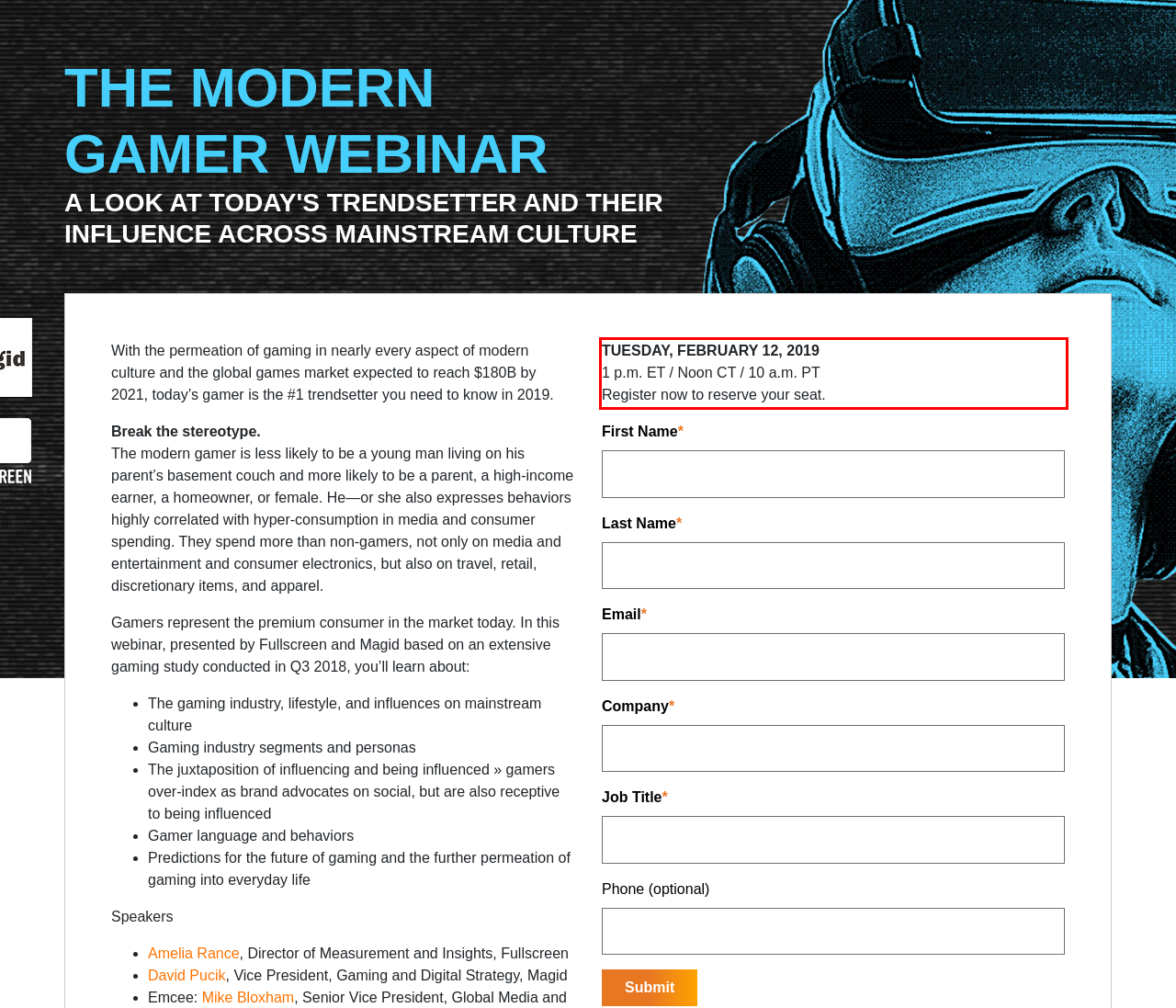You are given a webpage screenshot with a red bounding box around a UI element. Extract and generate the text inside this red bounding box.

TUESDAY, FEBRUARY 12, 2019 1 p.m. ET / Noon CT / 10 a.m. PT Register now to reserve your seat.